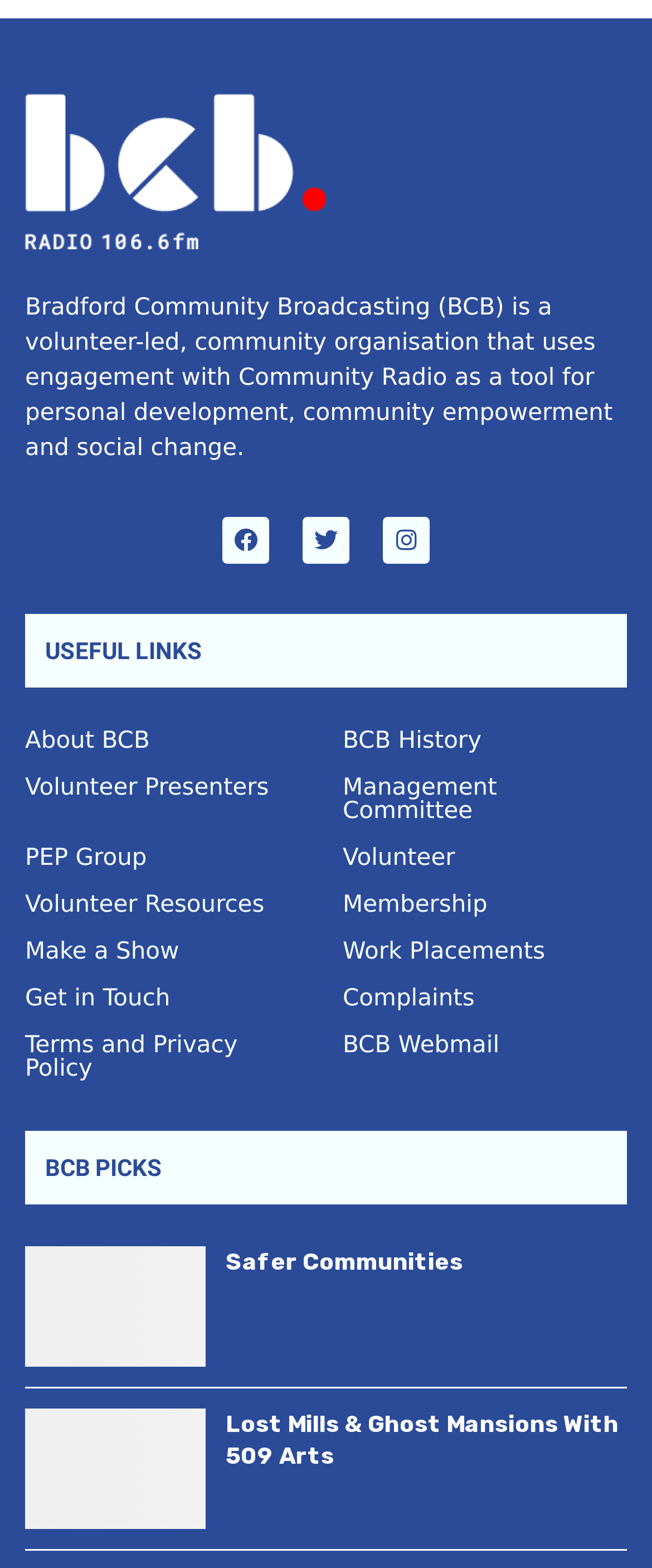Identify and provide the bounding box coordinates of the UI element described: "About". The coordinates should be formatted as [left, top, right, bottom], with each number being a float between 0 and 1.

None